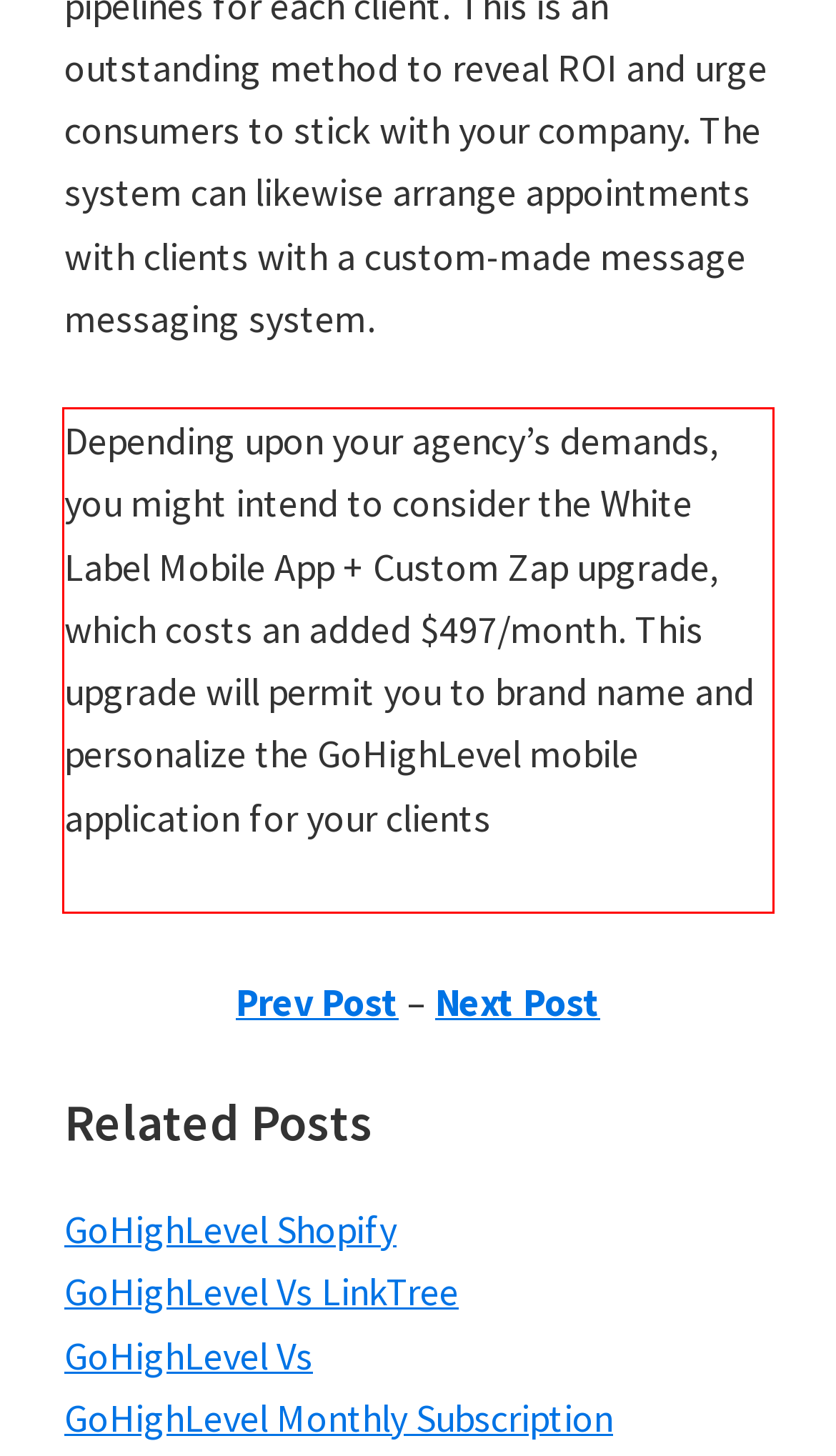With the given screenshot of a webpage, locate the red rectangle bounding box and extract the text content using OCR.

Depending upon your agency’s demands, you might intend to consider the White Label Mobile App + Custom Zap upgrade, which costs an added $497/month. This upgrade will permit you to brand name and personalize the GoHighLevel mobile application for your clients GoHighLevel CEO